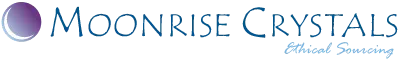Explain the scene depicted in the image, including all details.

The image features the logo of "Moonrise Crystals," which emphasizes their commitment to ethical sourcing. The design incorporates a soft, circular graphic in a gradient of purple and blue, symbolizing tranquility and spirituality. Beneath the graphic, the name "Moonrise Crystals" is elegantly presented in a flowing, cursive font, conveying a sense of connection to nature and holistic wellness. The tagline "Ethical Sourcing" highlights the brand's dedication to environmentally conscious practices, inviting customers to engage with products that are mindfully sourced and crafted. This logo effectively represents the essence of the brand, appealing to consumers interested in healing crystals and sustainable practices.